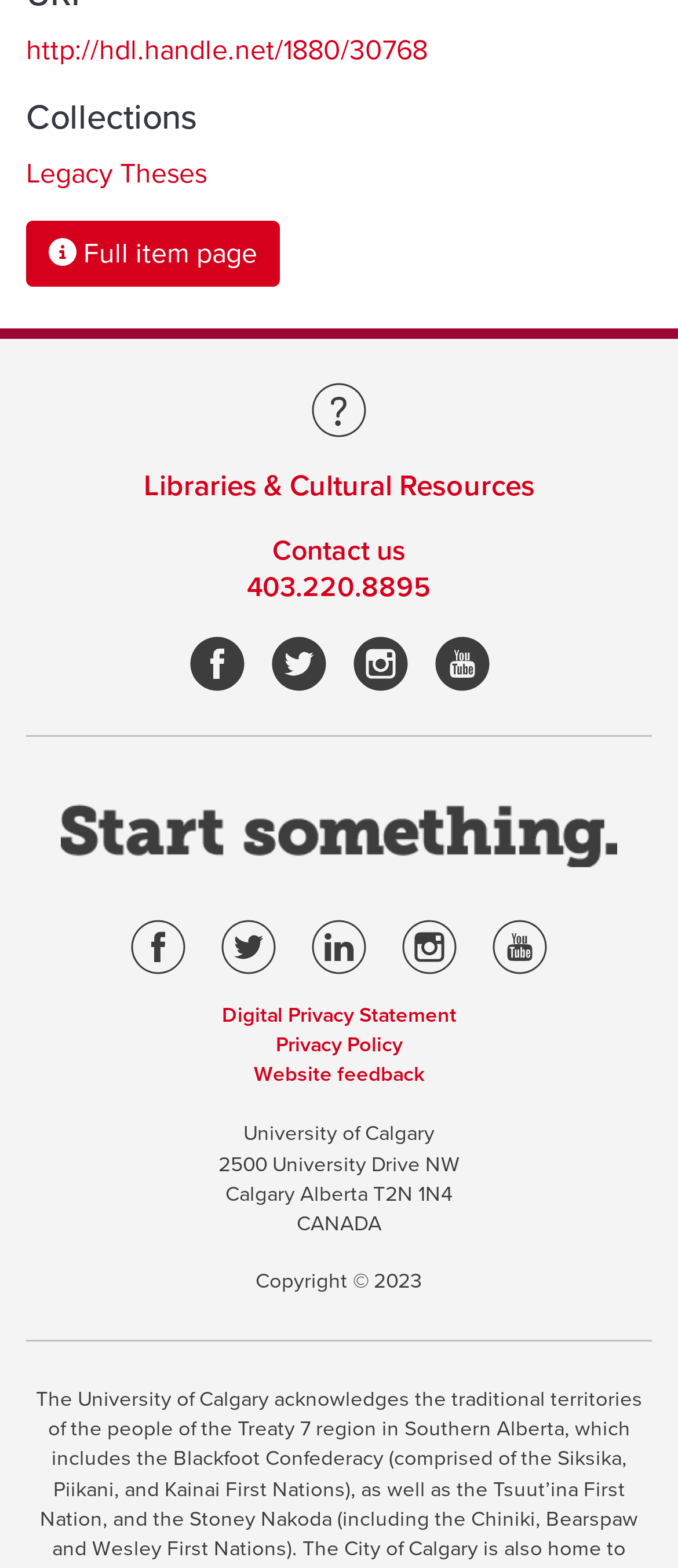What is the bounding box coordinate of the 'Start Something.' link?
Respond to the question with a single word or phrase according to the image.

[0.09, 0.513, 0.91, 0.553]